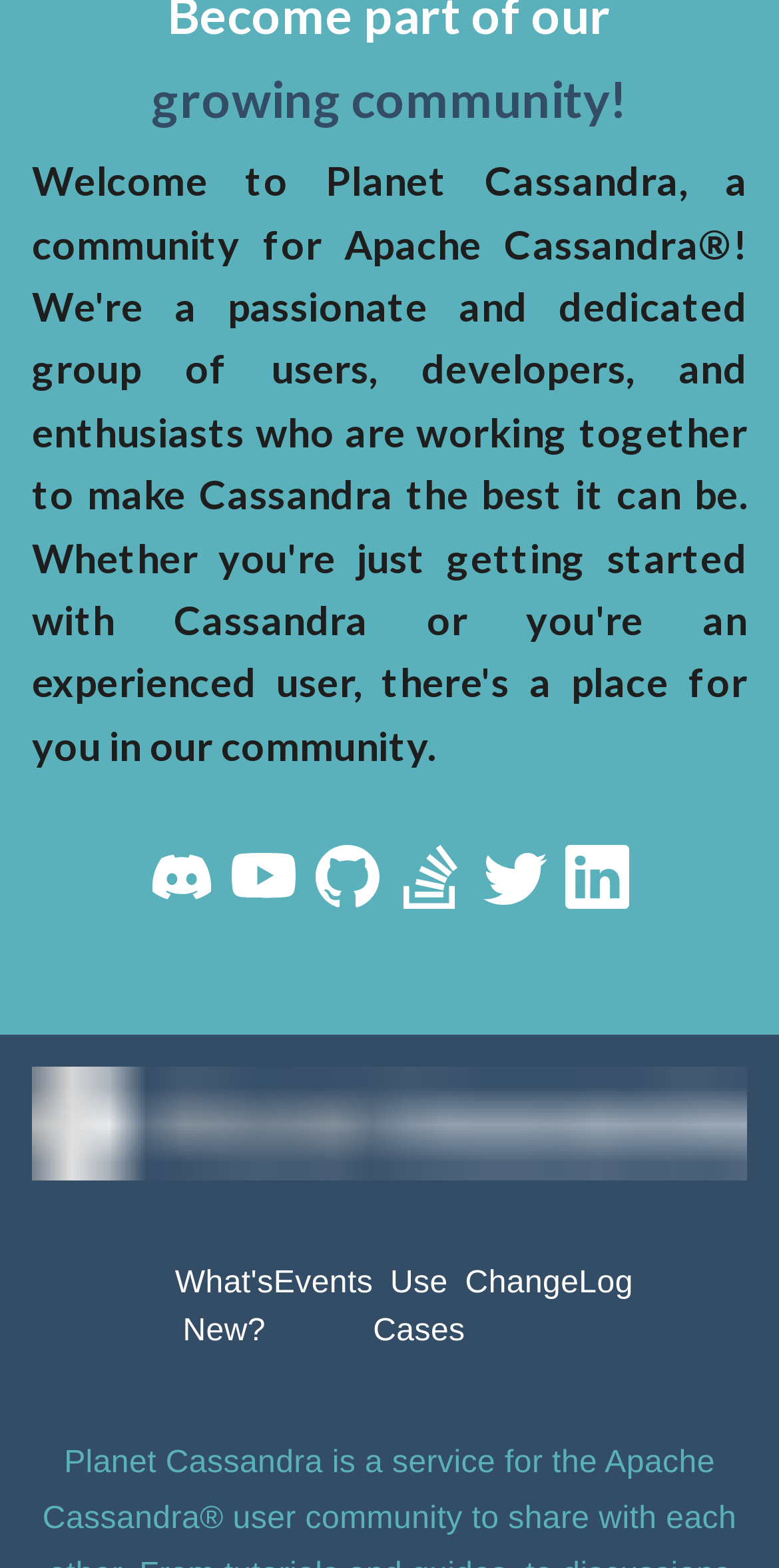What is the topic of the image at the bottom of the page?
Using the image as a reference, answer the question with a short word or phrase.

A dinosaur